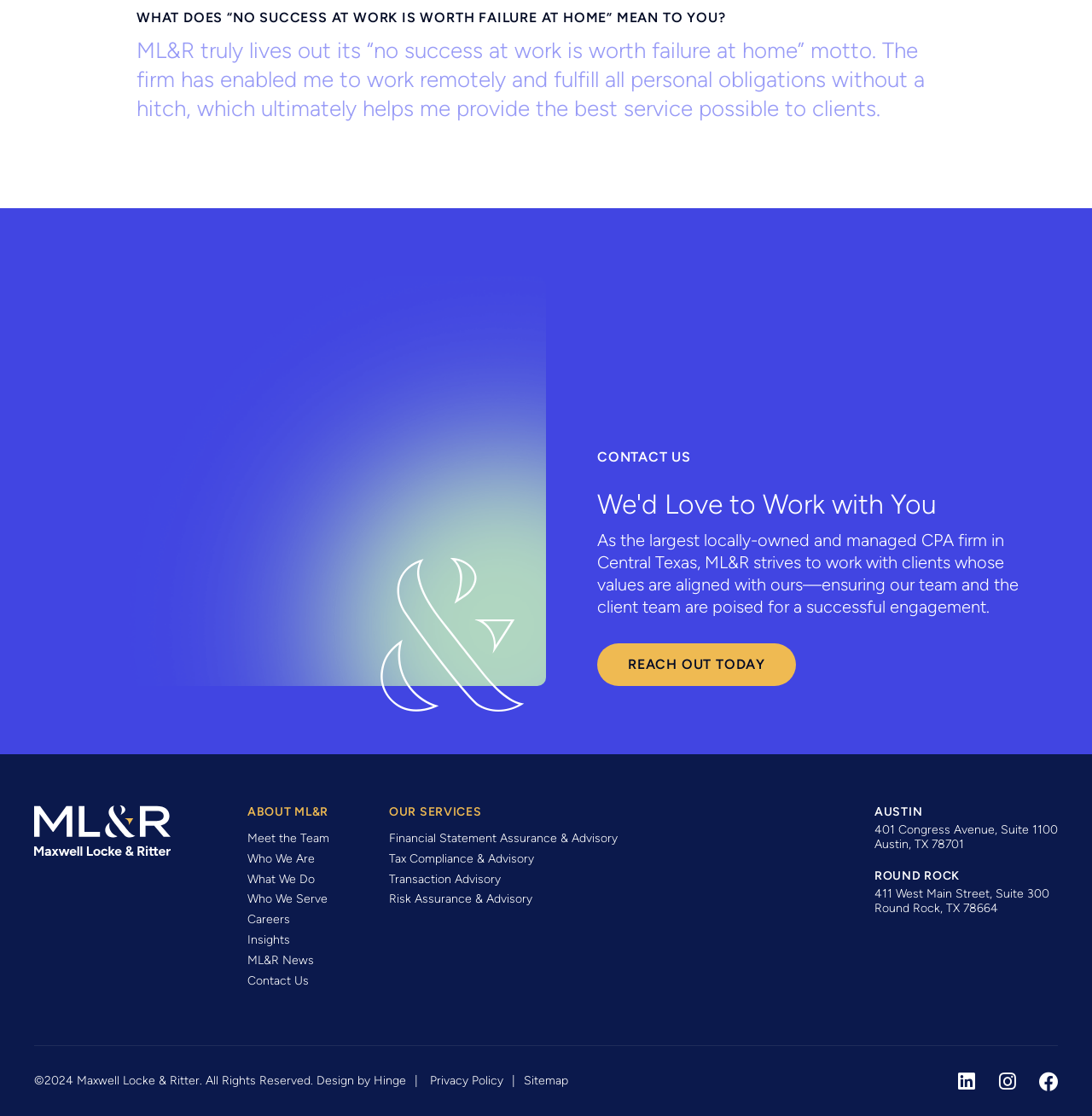Use a single word or phrase to answer the question:
What is the name of the firm that designed the webpage?

Hinge